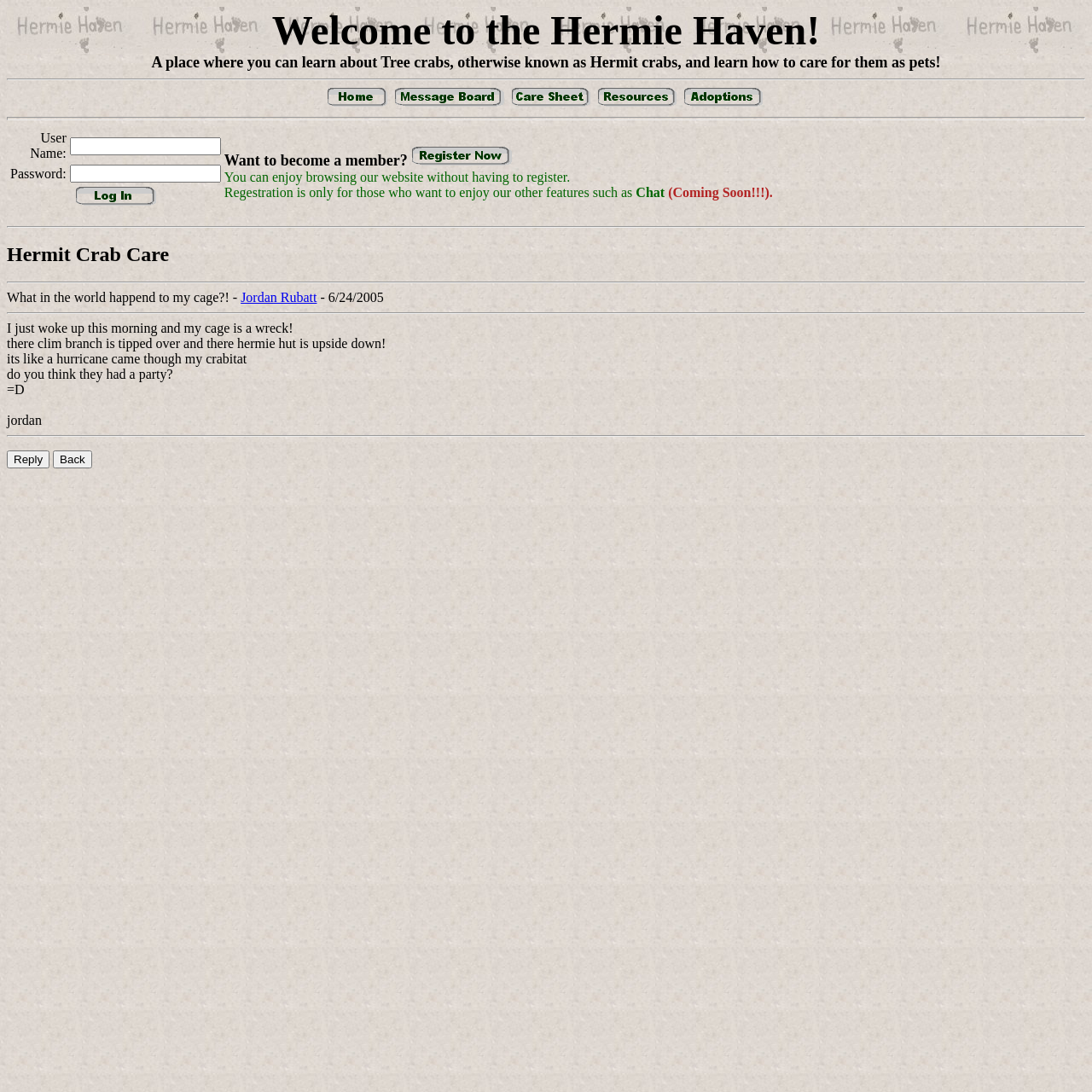Determine the bounding box coordinates of the target area to click to execute the following instruction: "Reply to the post."

[0.006, 0.412, 0.045, 0.429]